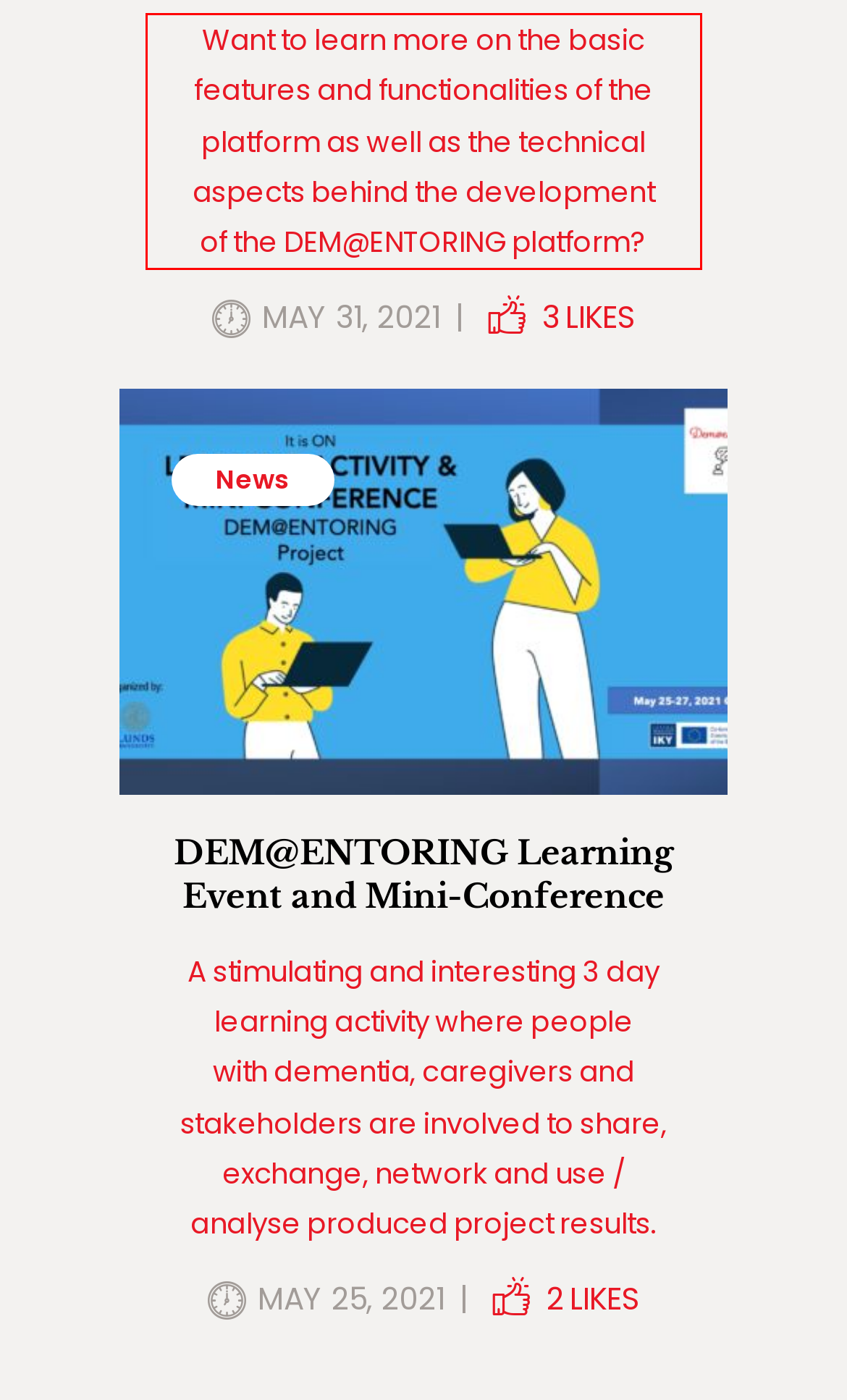Please examine the screenshot of the webpage and read the text present within the red rectangle bounding box.

Want to learn more on the basic features and functionalities of the platform as well as the technical aspects behind the development of the DEM@ENTORING platform?